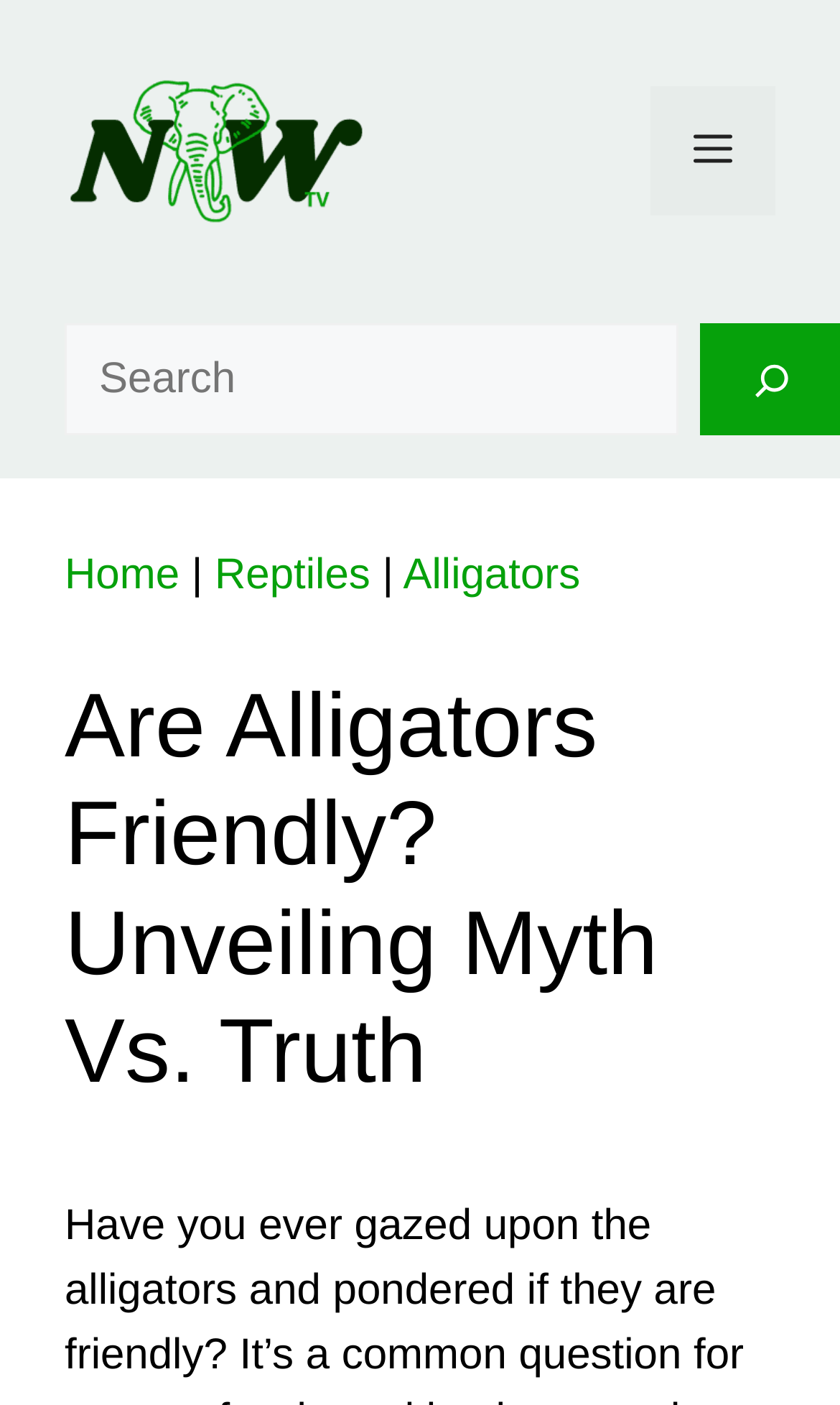What is the principal heading displayed on the webpage?

Are Alligators Friendly? Unveiling Myth Vs. Truth